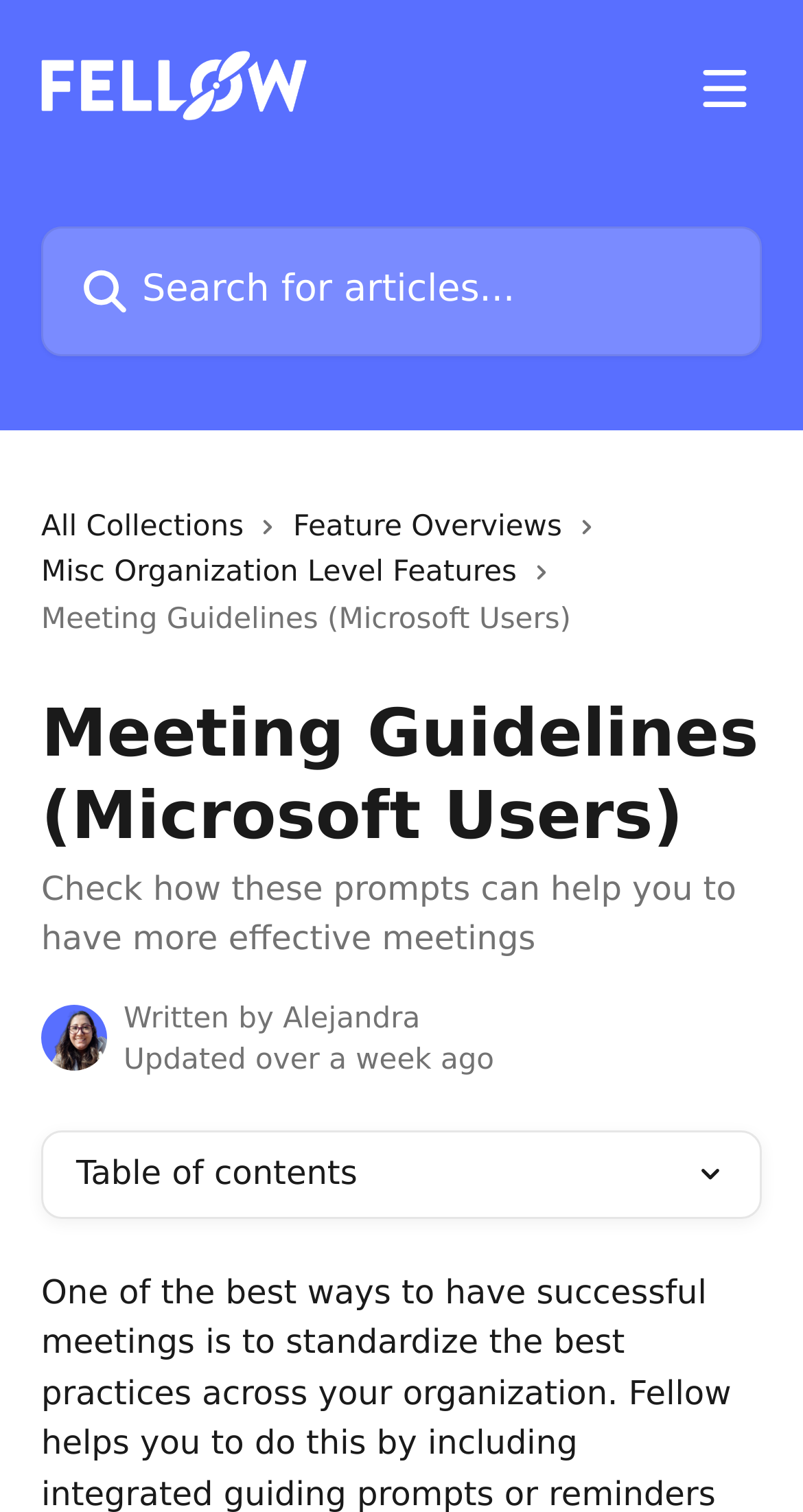Who wrote the article?
Offer a detailed and exhaustive answer to the question.

I found the answer by looking at the avatar image with the name 'Alejandra avatar' and the text 'Written by' next to it, which suggests that Alejandra is the author of the article.